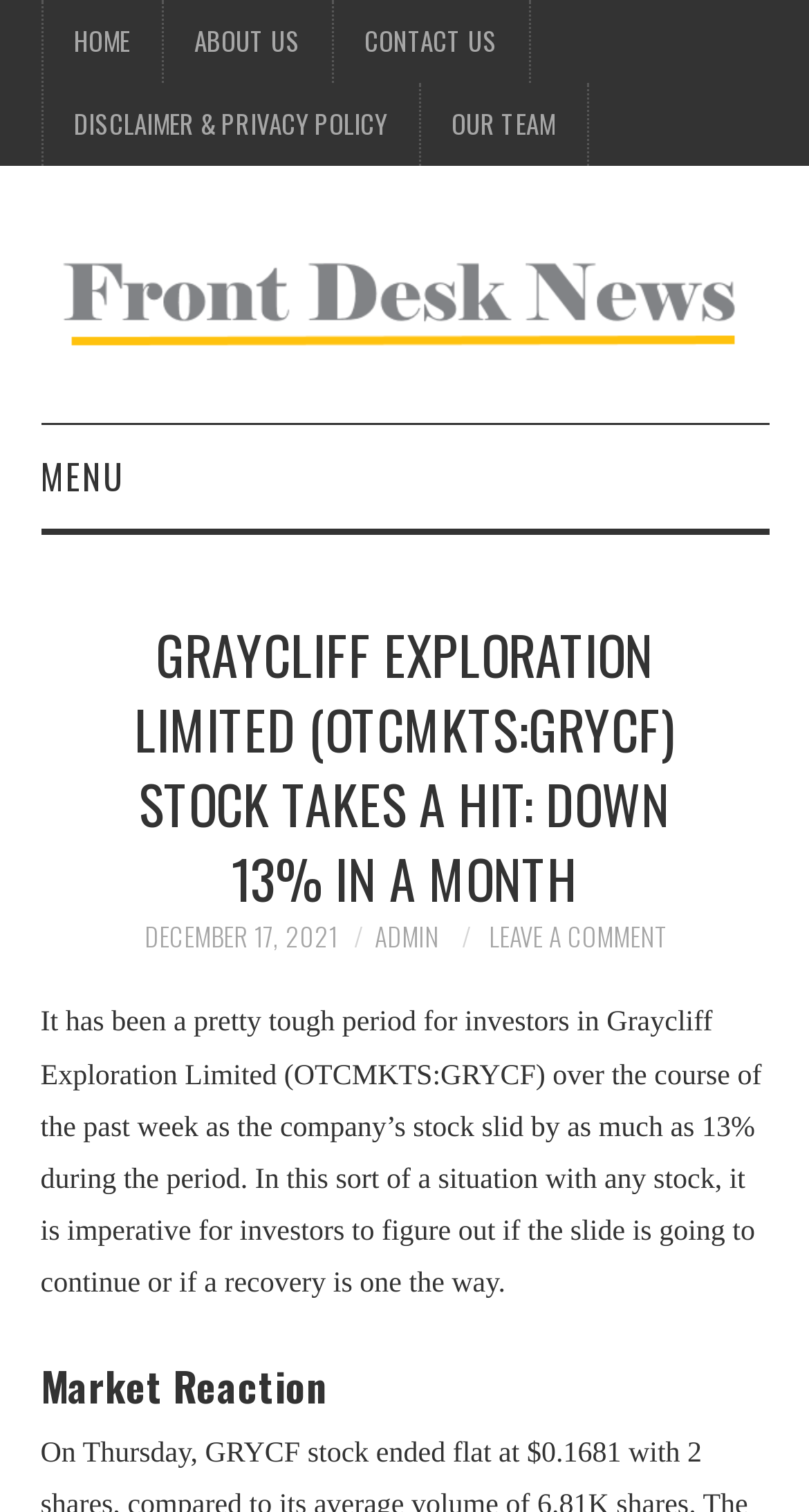Illustrate the webpage with a detailed description.

The webpage is about Graycliff Exploration Limited (OTCMKTS:GRYCF) stock performance, specifically its decline over the past week. At the top of the page, there are five links: "HOME", "ABOUT US", "CONTACT US", "DISCLAIMER & PRIVACY POLICY", and "OUR TEAM", aligned horizontally across the page. Below these links, there is a logo of "Front Desk News" accompanied by an image. 

To the right of the logo, there is a "MENU" link. Below the logo and the "MENU" link, there are four vertical links: "BUSINESS", "COMPANIES", "SCIENCE", and "TECHNOLOGY". The "TECHNOLOGY" link is followed by a header section that contains the title of the article, "GRAYCLIFF EXPLORATION LIMITED (OTCMKTS:GRYCF) STOCK TAKES A HIT: DOWN 13% IN A MONTH", along with the date "DECEMBER 17, 2021", the author "ADMIN", and a "LEAVE A COMMENT" link.

Below the header section, there is a block of text that summarizes the article, stating that Graycliff Exploration Limited's stock has slid by 13% over the past week and that investors need to determine if the slide will continue or if a recovery is on the way. Finally, there is a heading "Market Reaction" at the bottom of the page.